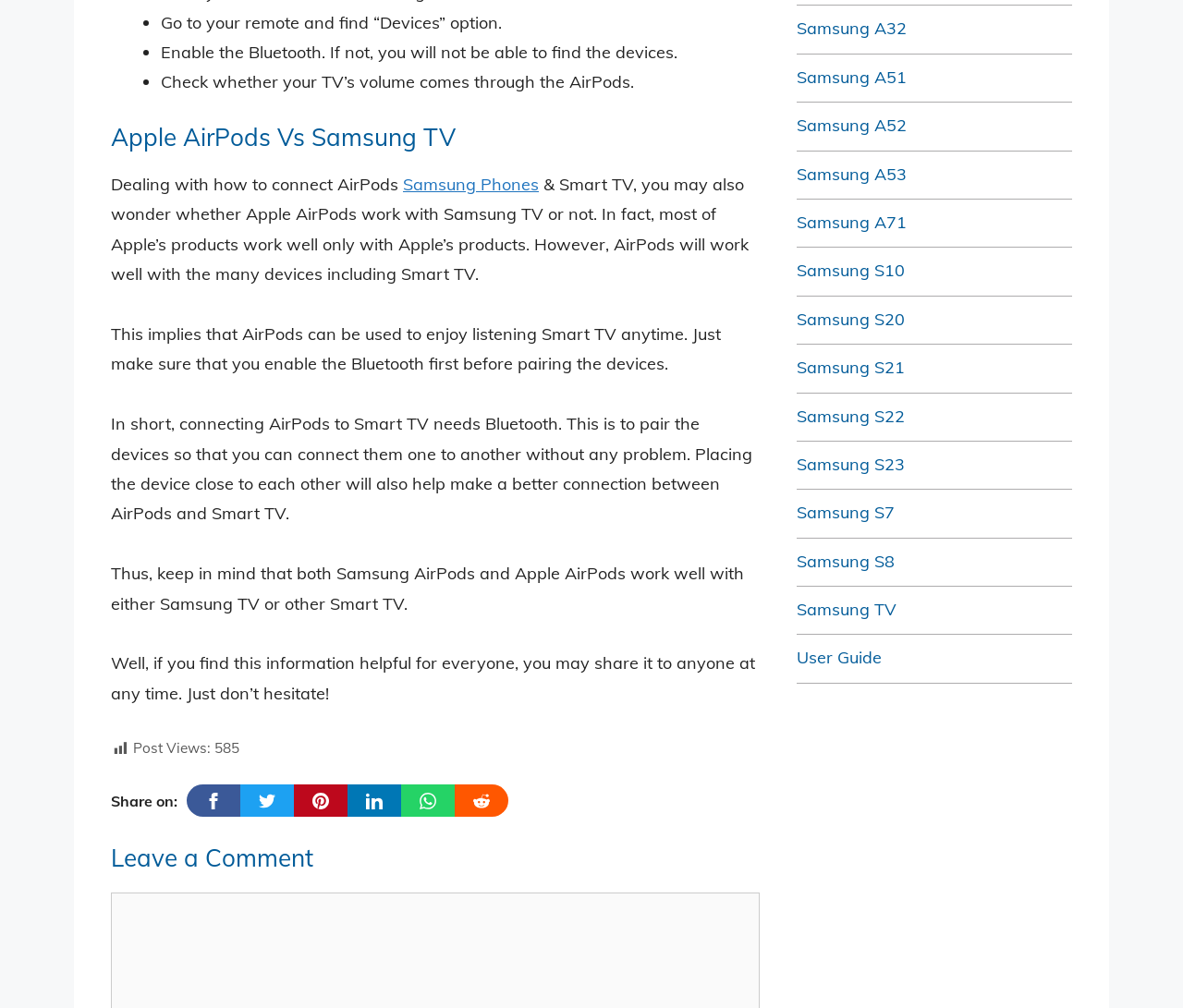What type of devices can AirPods work with?
Please ensure your answer is as detailed and informative as possible.

According to the webpage, AirPods can work with Smart TV. This is mentioned in the text that says 'In fact, most of Apple’s products work well only with Apple’s products. However, AirPods will work well with the many devices including Smart TV.' This implies that AirPods are compatible with Smart TV.